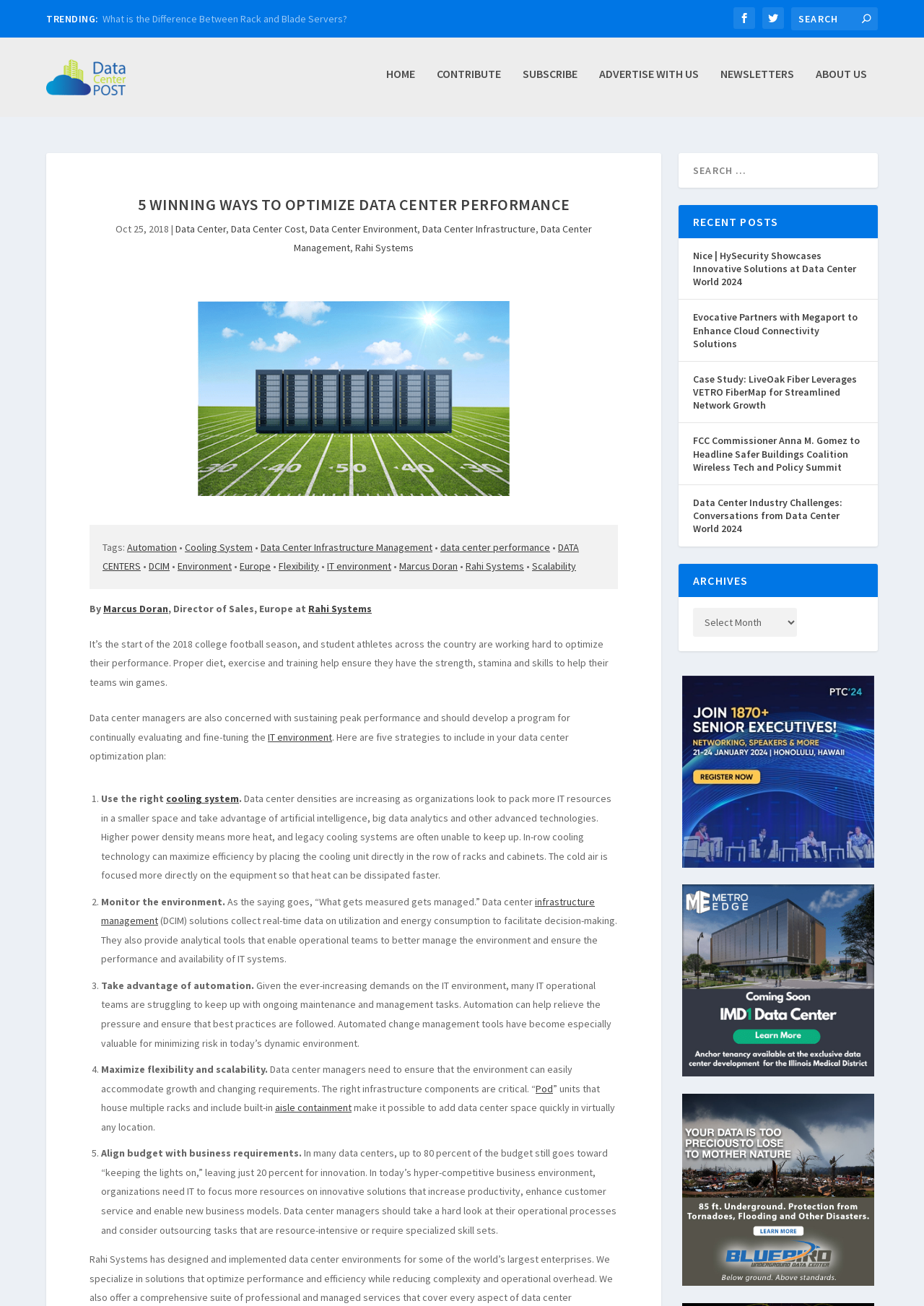Who is the author of the article?
Using the information from the image, answer the question thoroughly.

The author of the article can be found in the text 'By Marcus Doran, Director of Sales, Europe at Rahi Systems' located at the top of the webpage, below the title of the article.